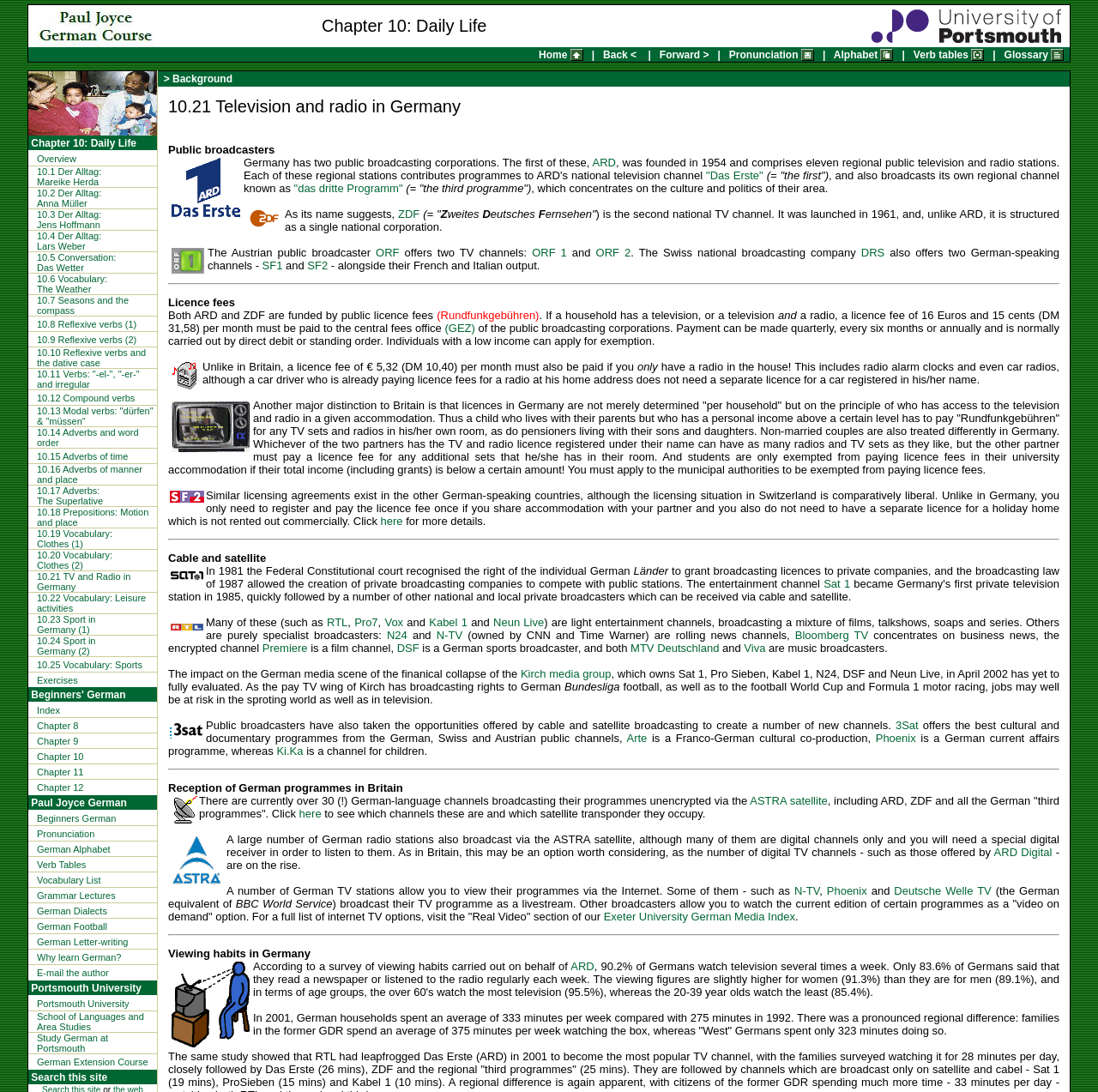What is the title of the first section in Chapter 10?
Please answer the question with a detailed and comprehensive explanation.

The answer can be found by looking at the table of contents, where the first section of Chapter 10 is listed with the title 'Overview'.